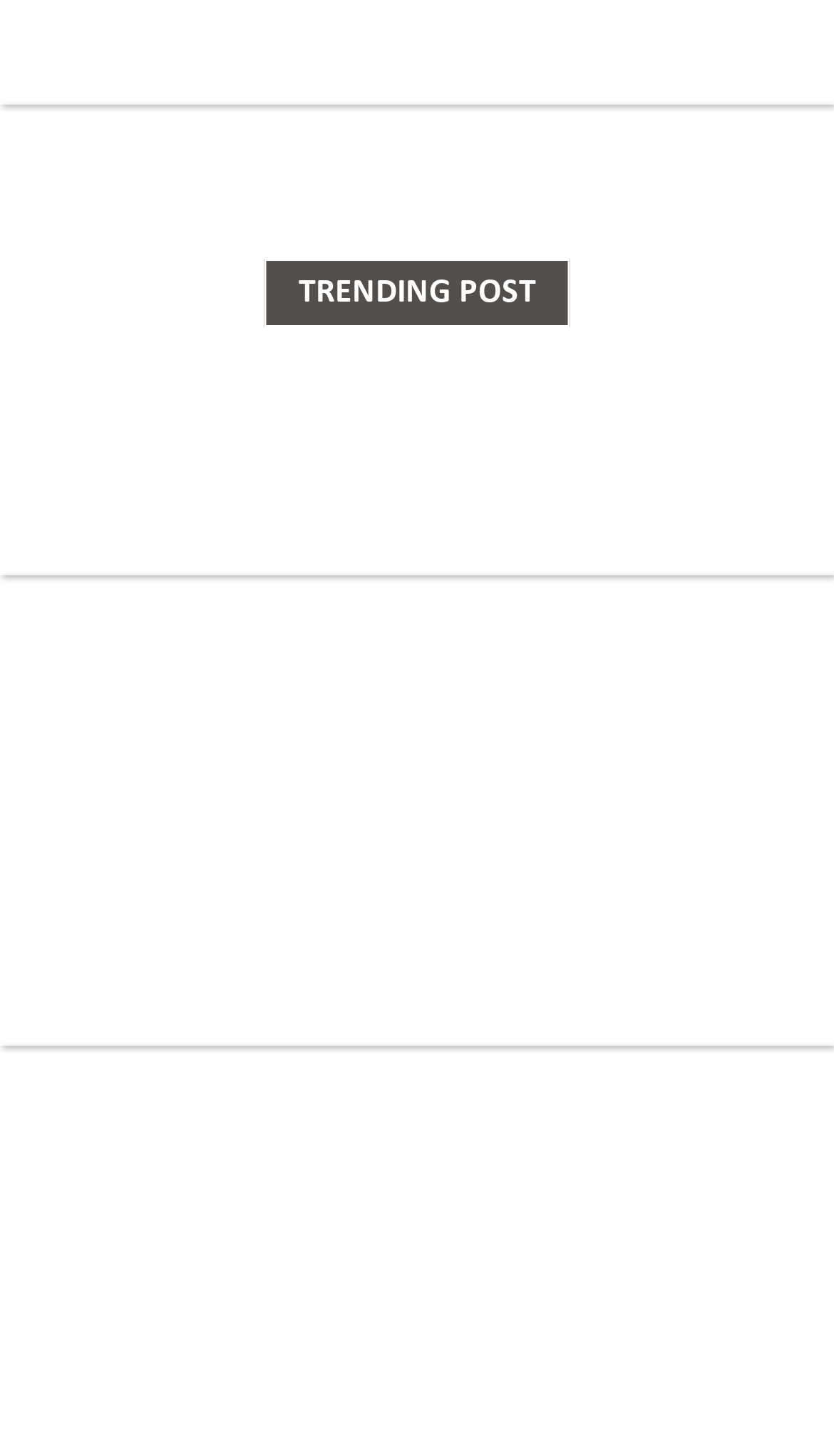What is the time period covered by the month links?
Use the image to give a comprehensive and detailed response to the question.

I looked at the month links and found that they cover a period from December 2022 to December 2021, which is approximately 2 years.